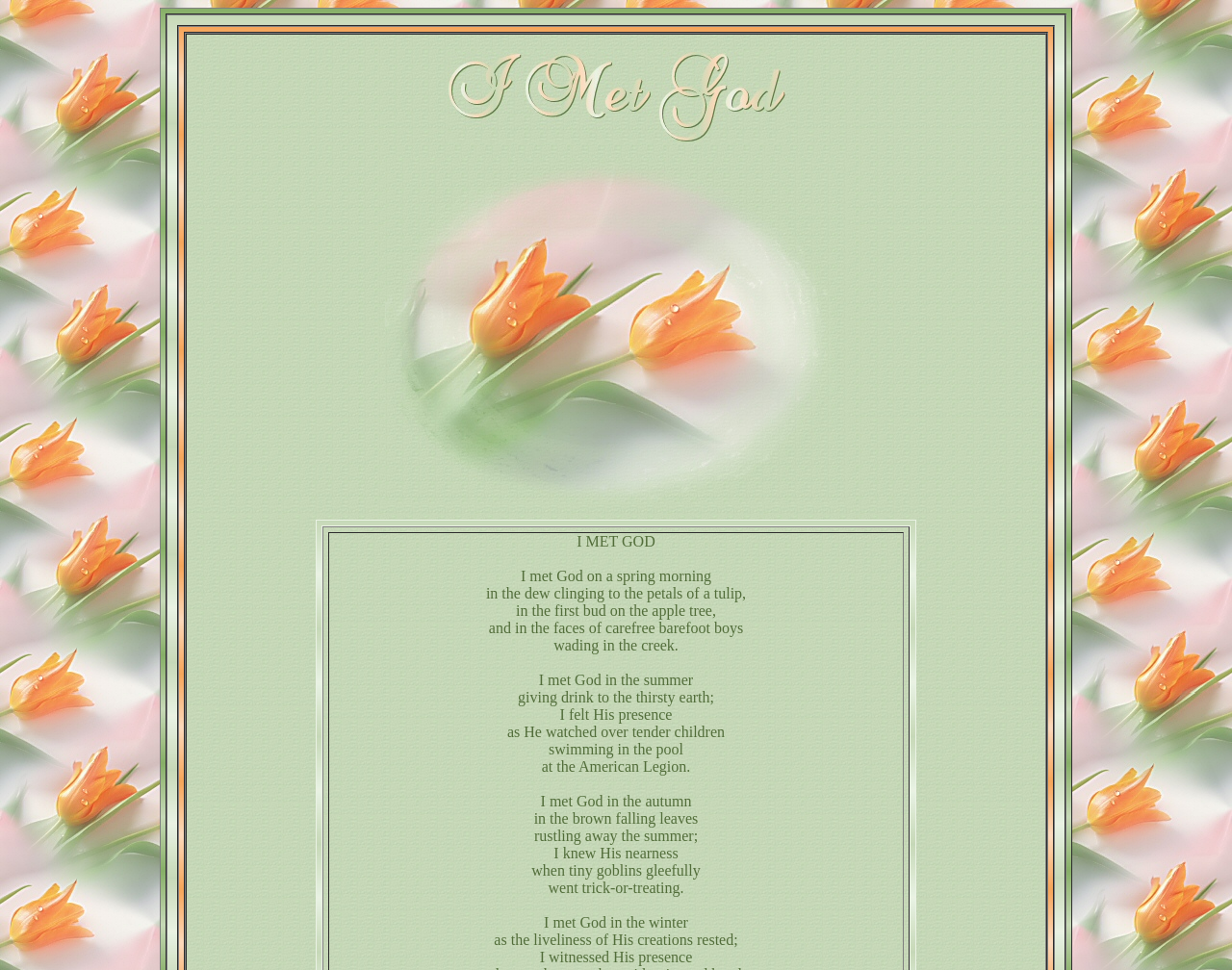Can you look at the image and give a comprehensive answer to the question:
What is the poem about?

The poem is about the speaker's encounters with God in different seasons and situations, such as in the dew on a tulip, in the faces of carefree boys, and in the autumn leaves.